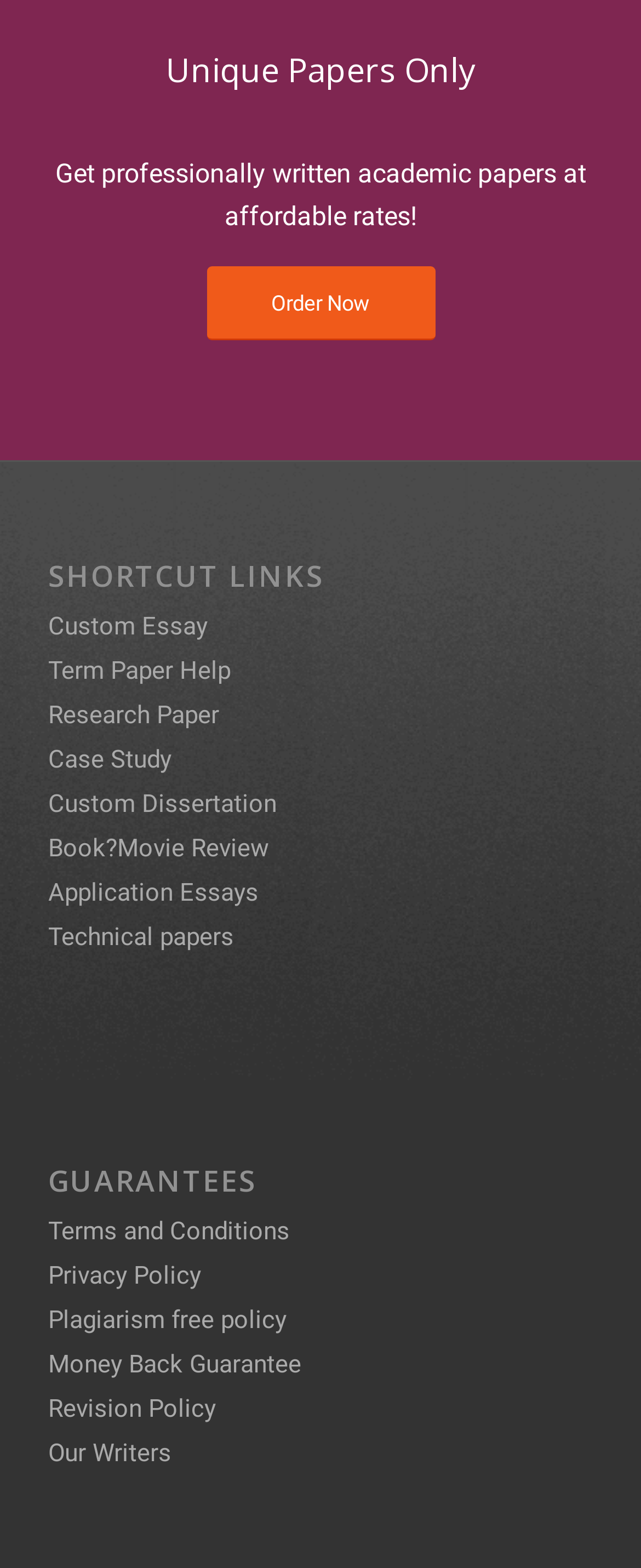Please locate the bounding box coordinates of the element that needs to be clicked to achieve the following instruction: "Learn about Plagiarism free policy". The coordinates should be four float numbers between 0 and 1, i.e., [left, top, right, bottom].

[0.075, 0.893, 0.447, 0.912]